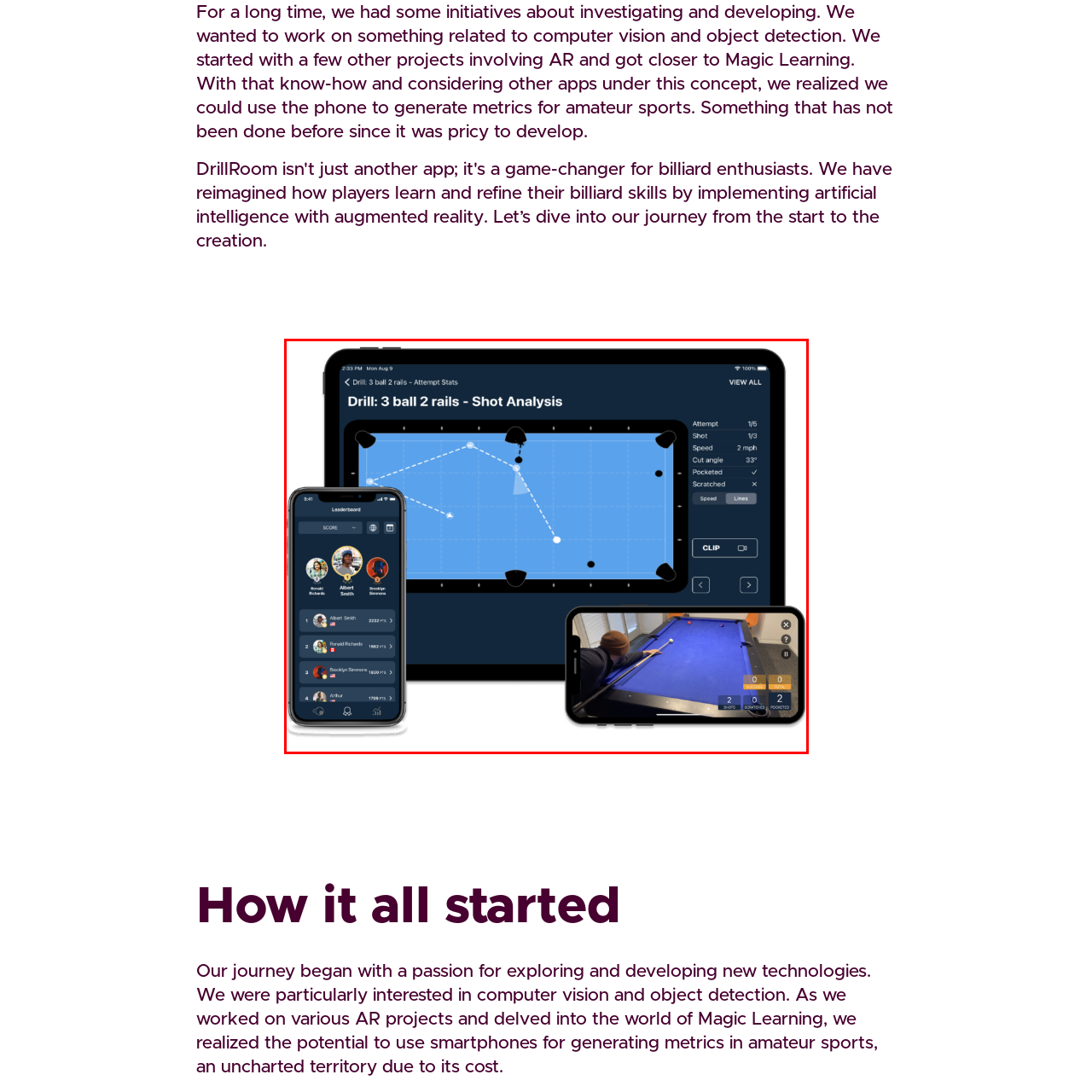What is shown on the smartphone to the left?
Carefully scrutinize the image inside the red bounding box and generate a comprehensive answer, drawing from the visual content.

The smartphone to the left presents a leaderboard interface with players' names and scores, indicating competitive engagement among users, which suggests that the app allows users to compare their performance with others.